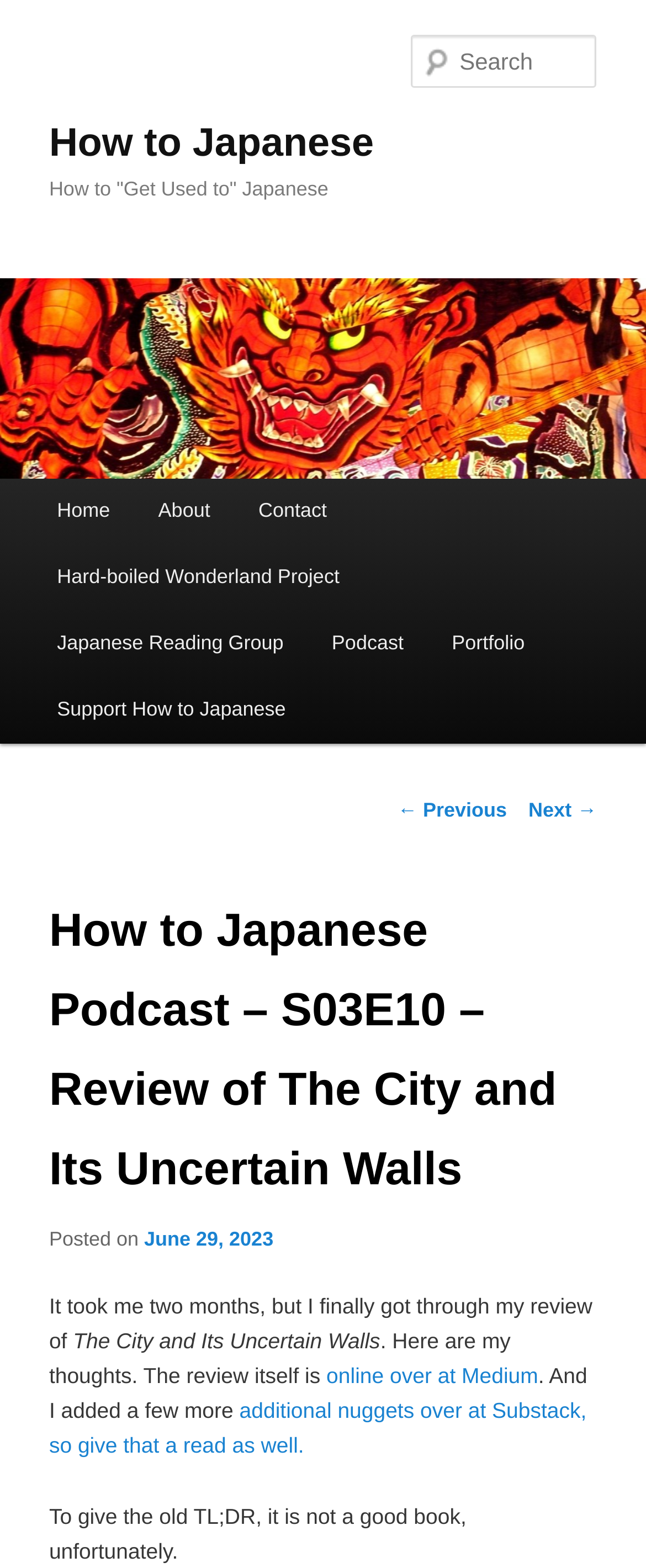What is the title of the book being reviewed?
Based on the screenshot, give a detailed explanation to answer the question.

I found the answer by looking at the StaticText element with the text 'The City and Its Uncertain Walls' which is a child of the HeaderAsNonLandmark element.